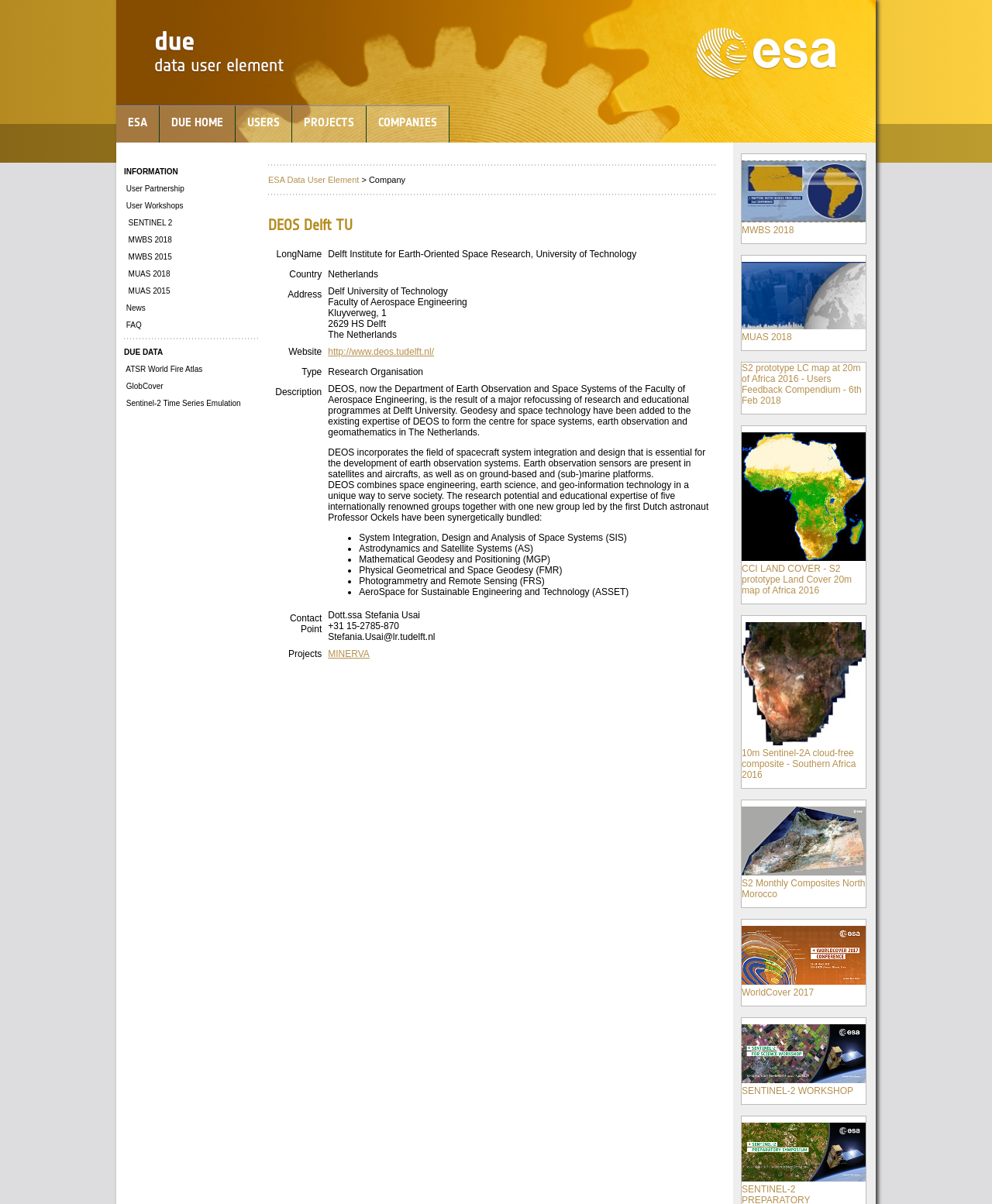Find and provide the bounding box coordinates for the UI element described with: "ESA".

[0.123, 0.096, 0.155, 0.107]